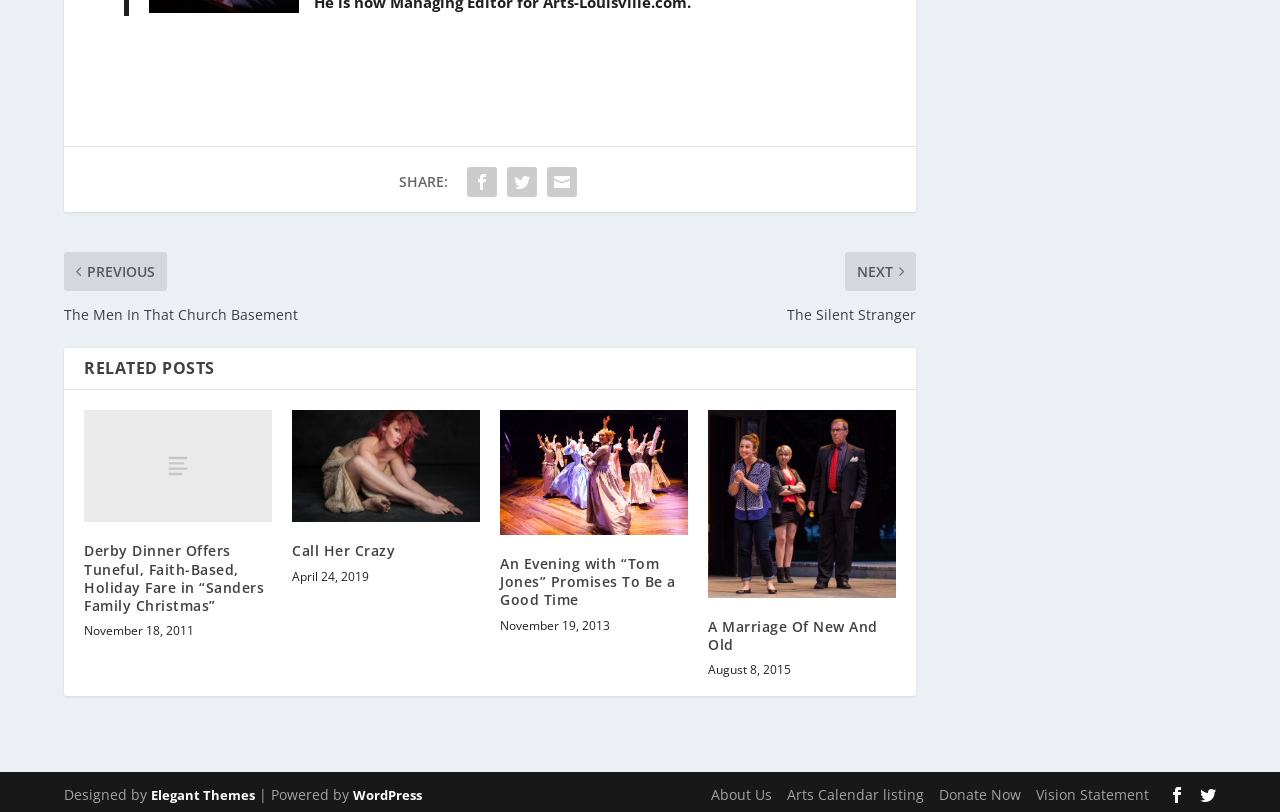Please identify the bounding box coordinates of the clickable area that will allow you to execute the instruction: "View the About Us page".

[0.555, 0.975, 0.603, 0.998]